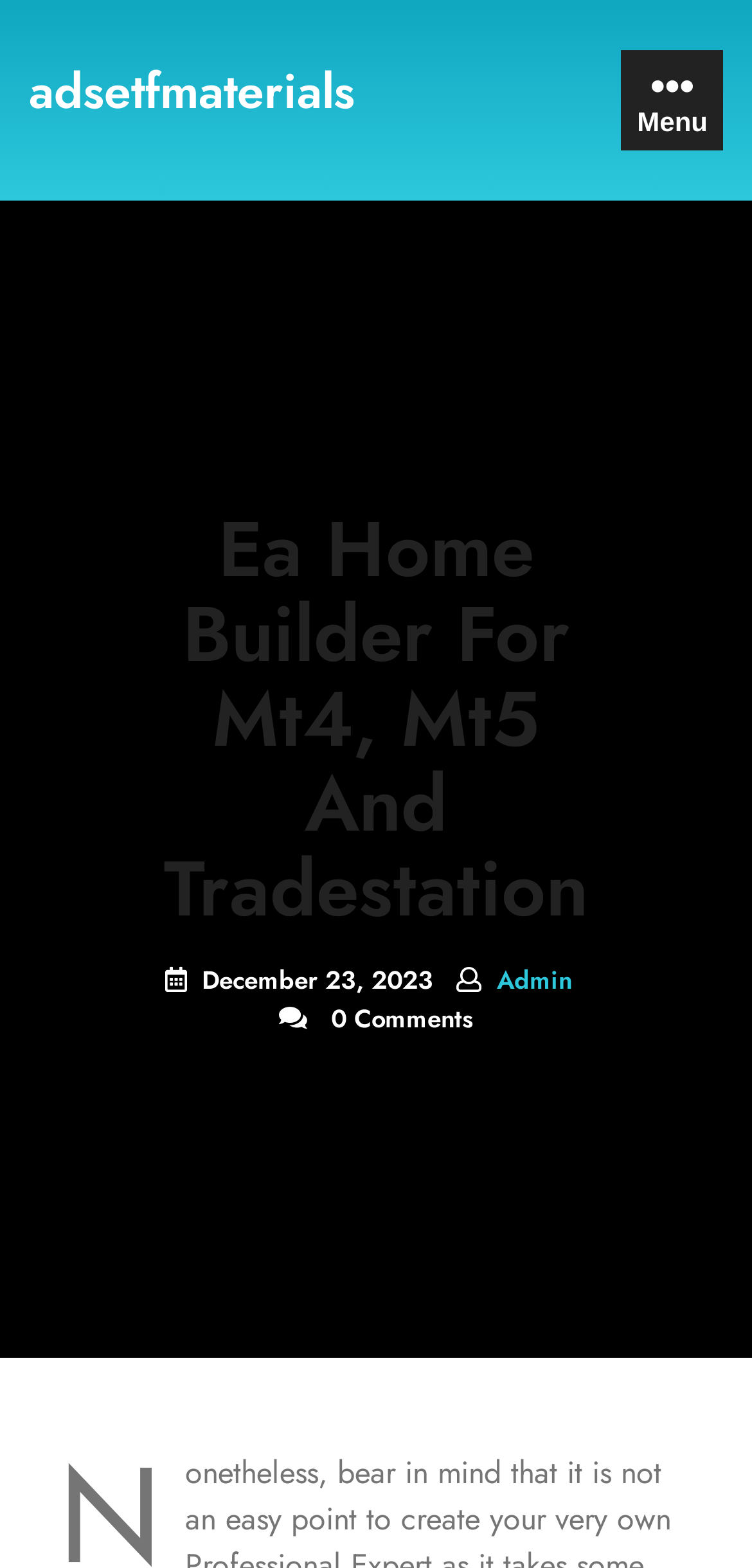Please locate and generate the primary heading on this webpage.

Ea Home Builder For Mt4, Mt5 And Tradestation